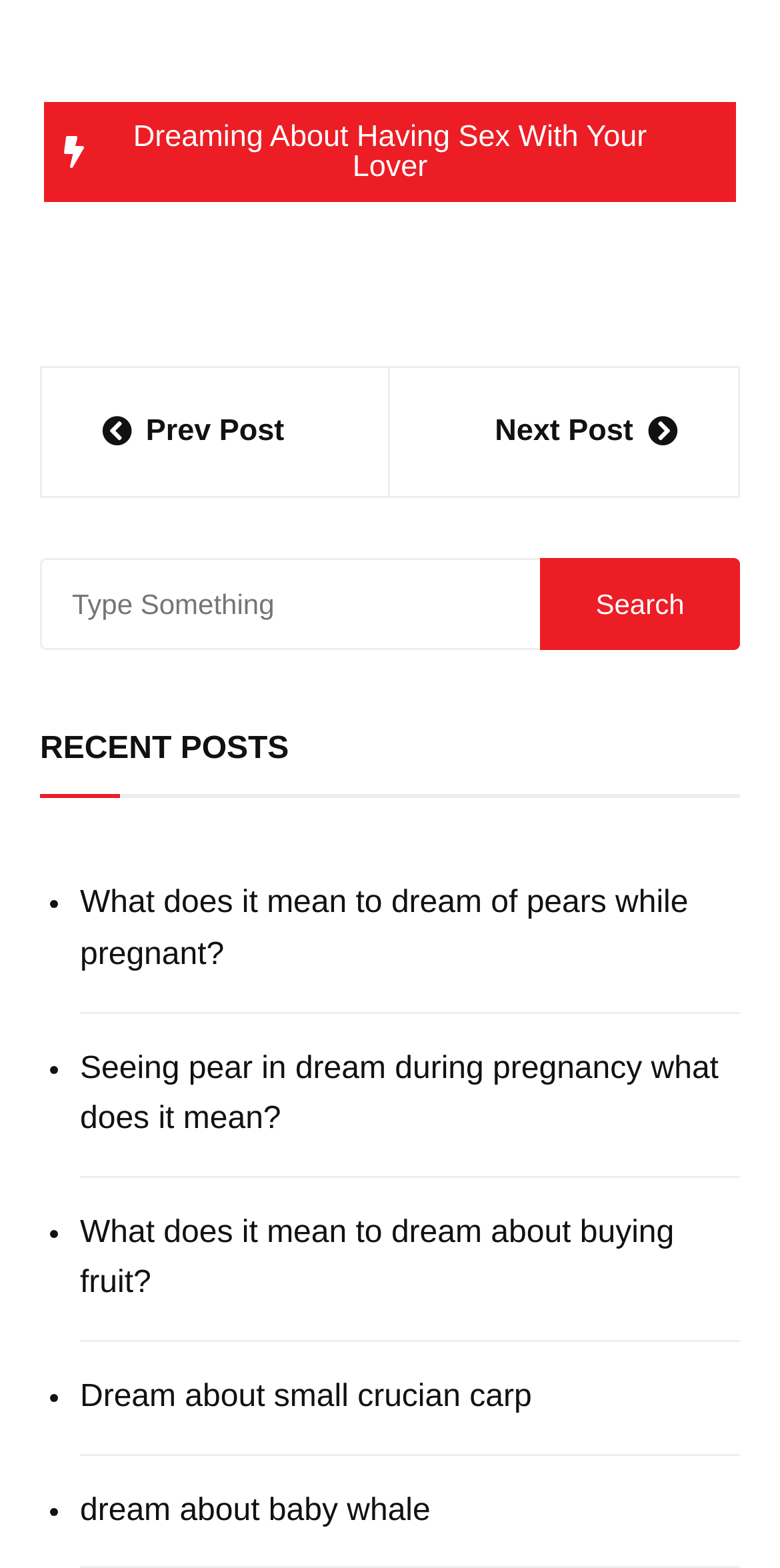Locate the bounding box coordinates for the element described below: "name="s" placeholder="Type Something"". The coordinates must be four float values between 0 and 1, formatted as [left, top, right, bottom].

[0.051, 0.356, 0.692, 0.415]